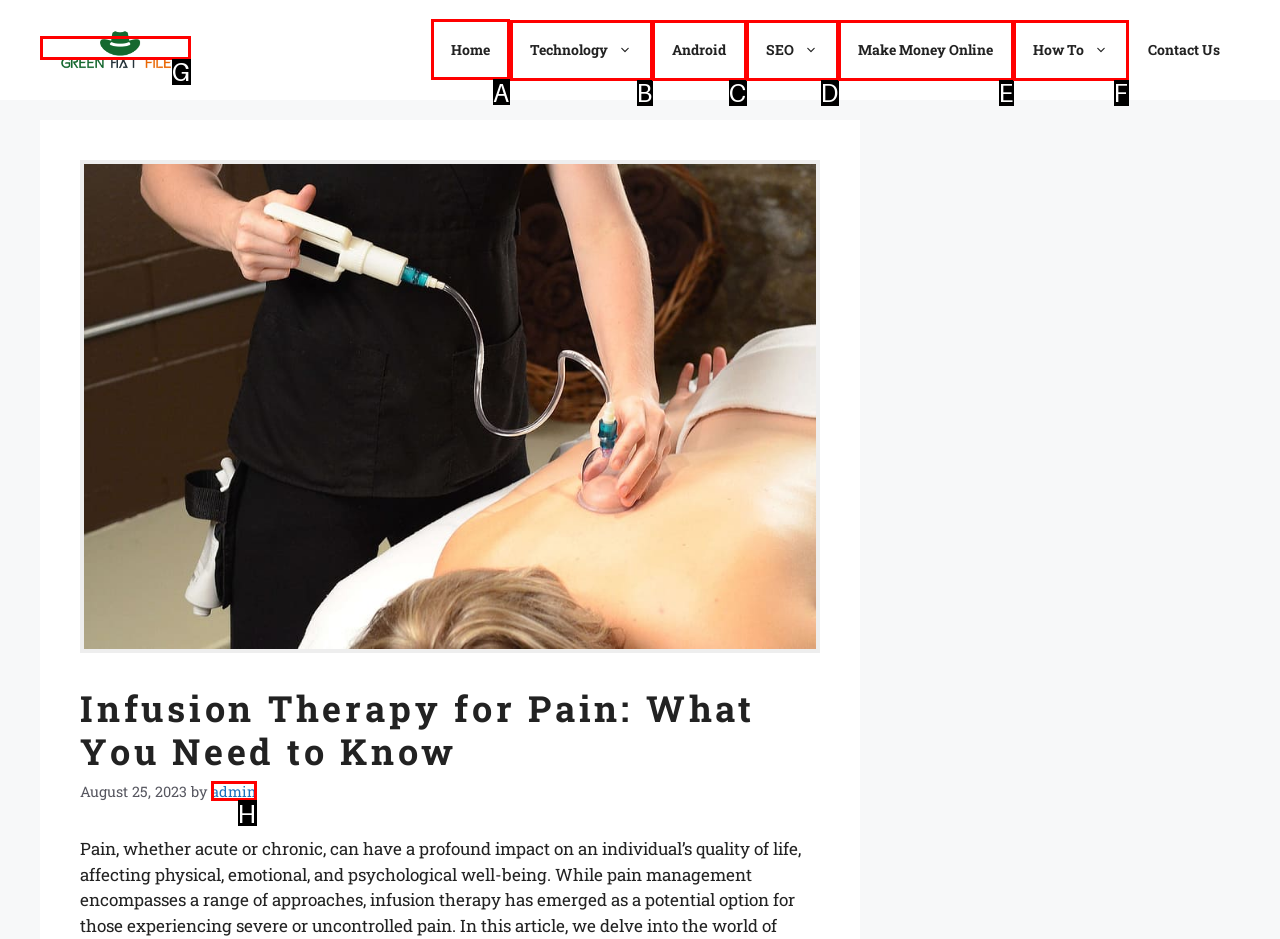Specify which HTML element I should click to complete this instruction: go to home page Answer with the letter of the relevant option.

A